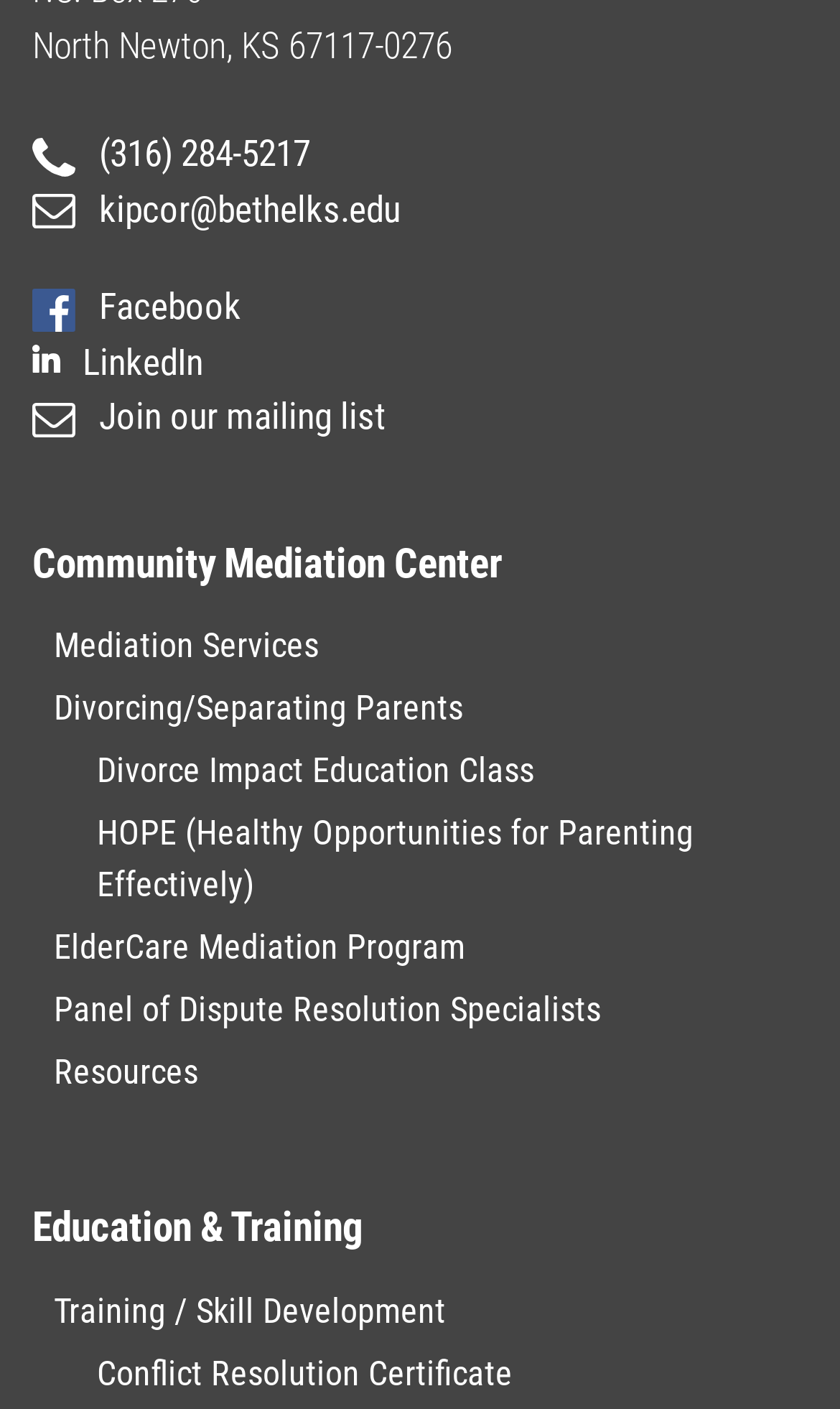Give a one-word or phrase response to the following question: How many links are available under the 'Education & Training' section?

2